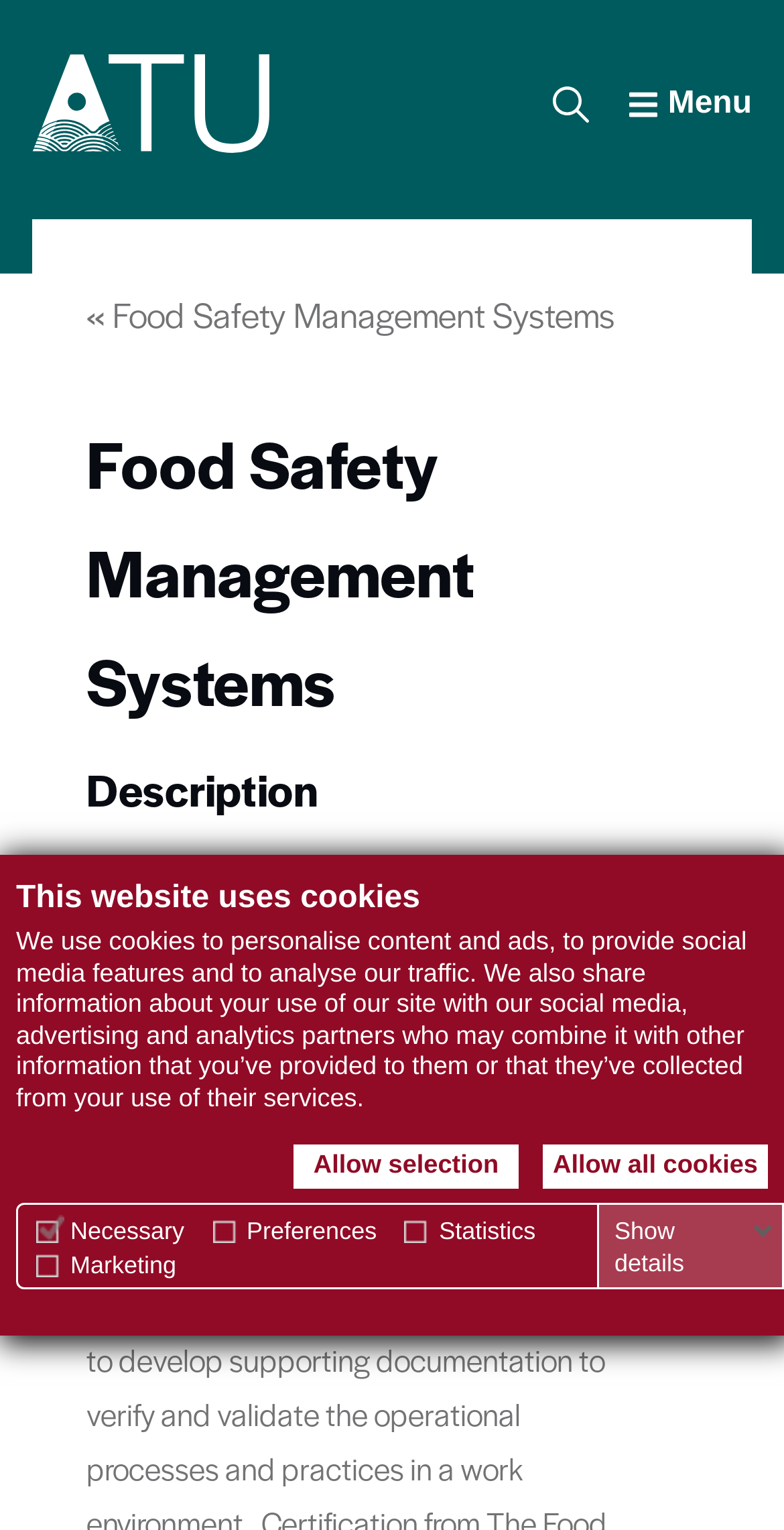By analyzing the image, answer the following question with a detailed response: What is the purpose of the 'Necessary' cookies?

According to the webpage, the 'Necessary' cookies 'help make a website usable by enabling basic functions like page navigation and access to secure areas of the website.' This implies that these cookies are essential for the website to function properly.